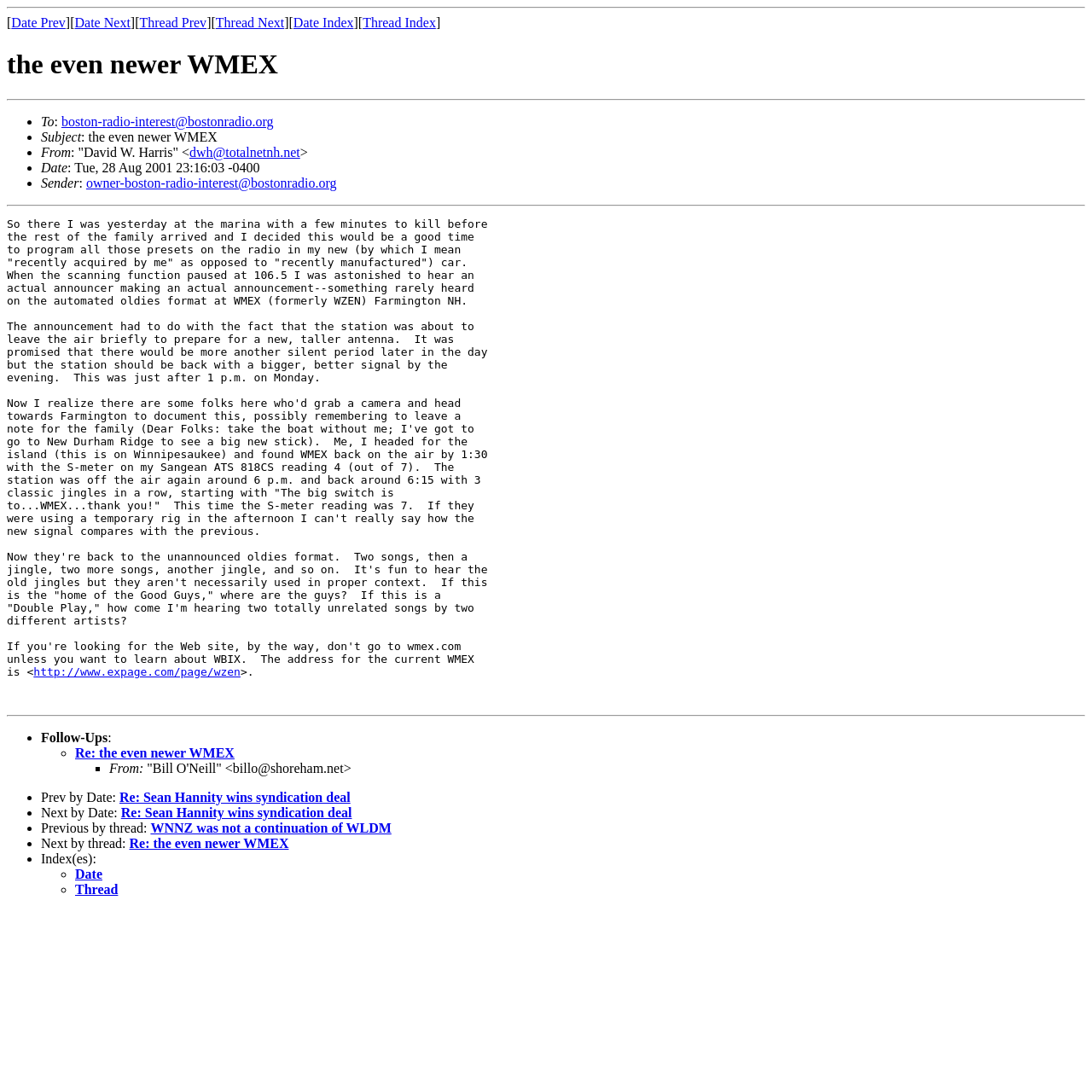Please find the bounding box coordinates of the element that must be clicked to perform the given instruction: "Click on 'Re: the even newer WMEX'". The coordinates should be four float numbers from 0 to 1, i.e., [left, top, right, bottom].

[0.069, 0.683, 0.215, 0.696]